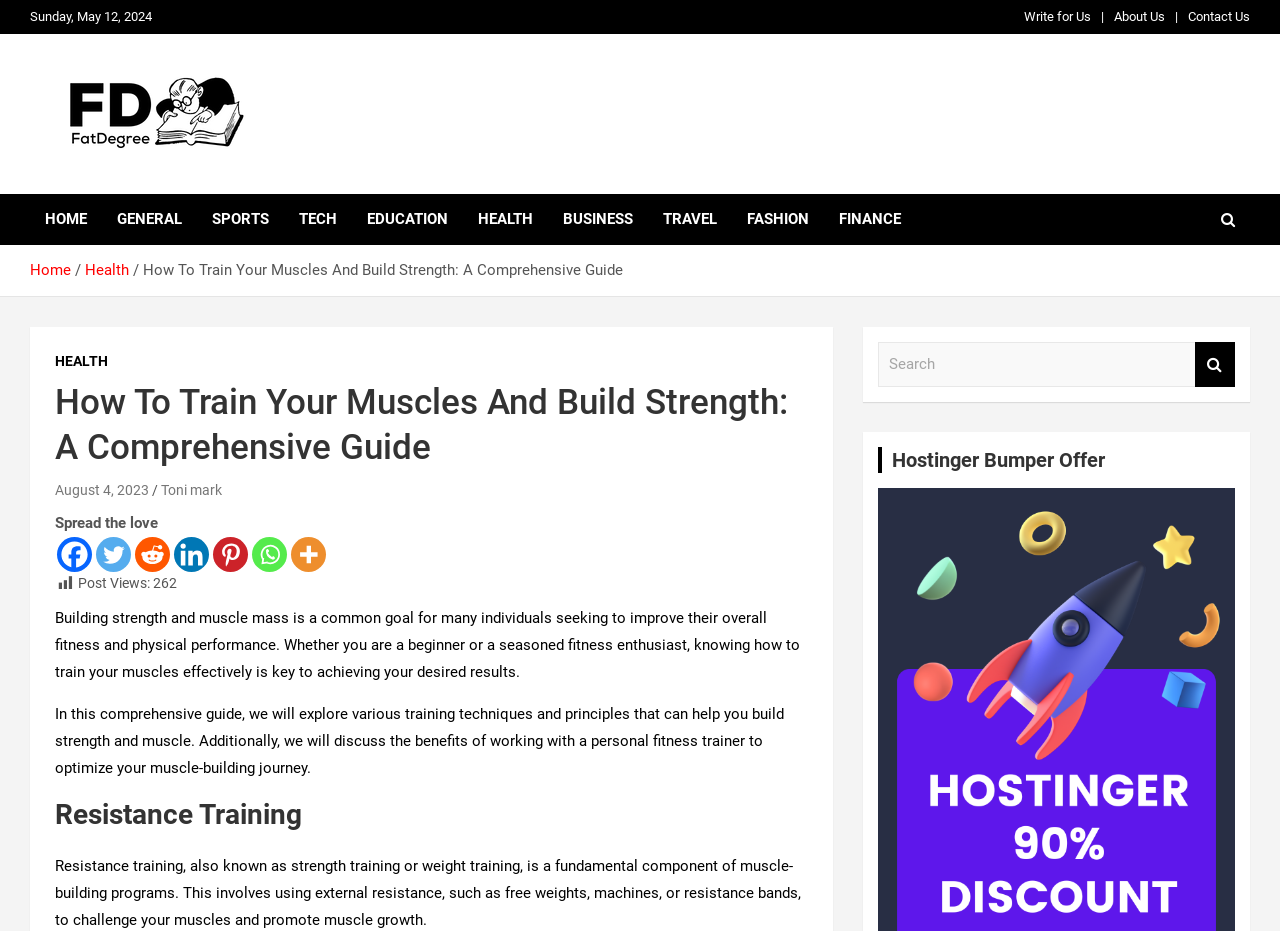Please mark the bounding box coordinates of the area that should be clicked to carry out the instruction: "Go to the 'HOME' page".

[0.023, 0.209, 0.08, 0.263]